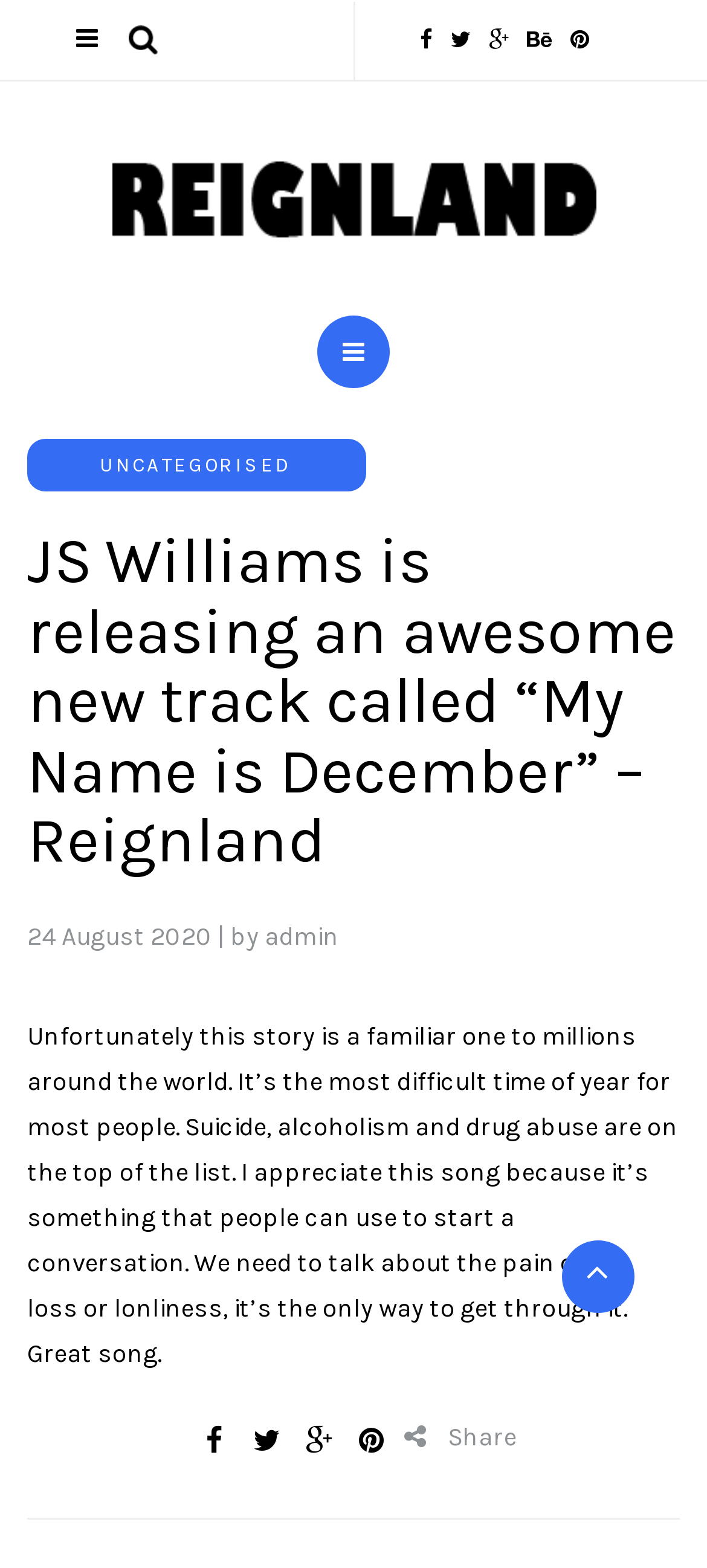Please find the bounding box coordinates (top-left x, top-left y, bottom-right x, bottom-right y) in the screenshot for the UI element described as follows: Uncategorised

[0.141, 0.289, 0.415, 0.305]